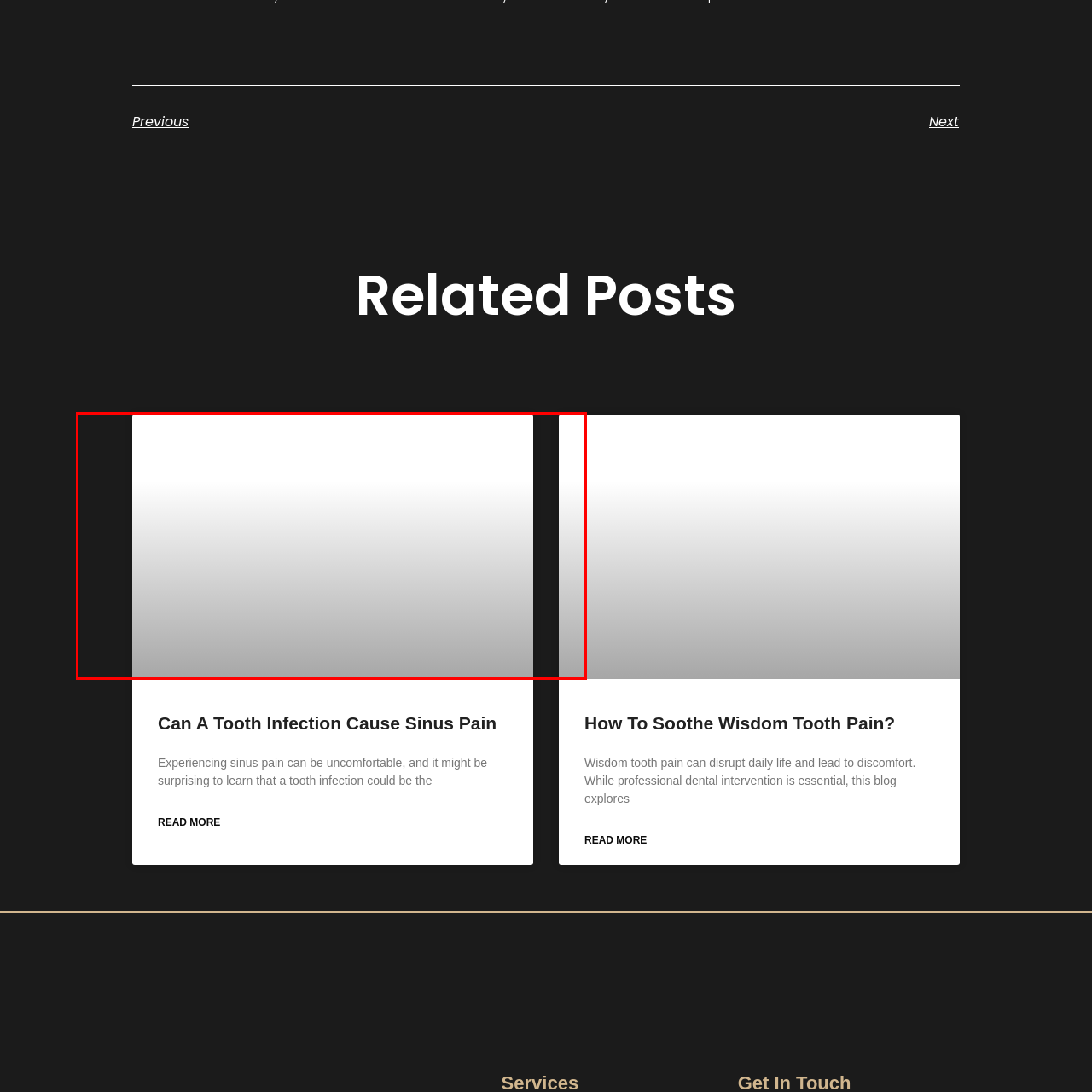Observe the image segment inside the red bounding box and answer concisely with a single word or phrase: What is the design style of the background?

Minimalist